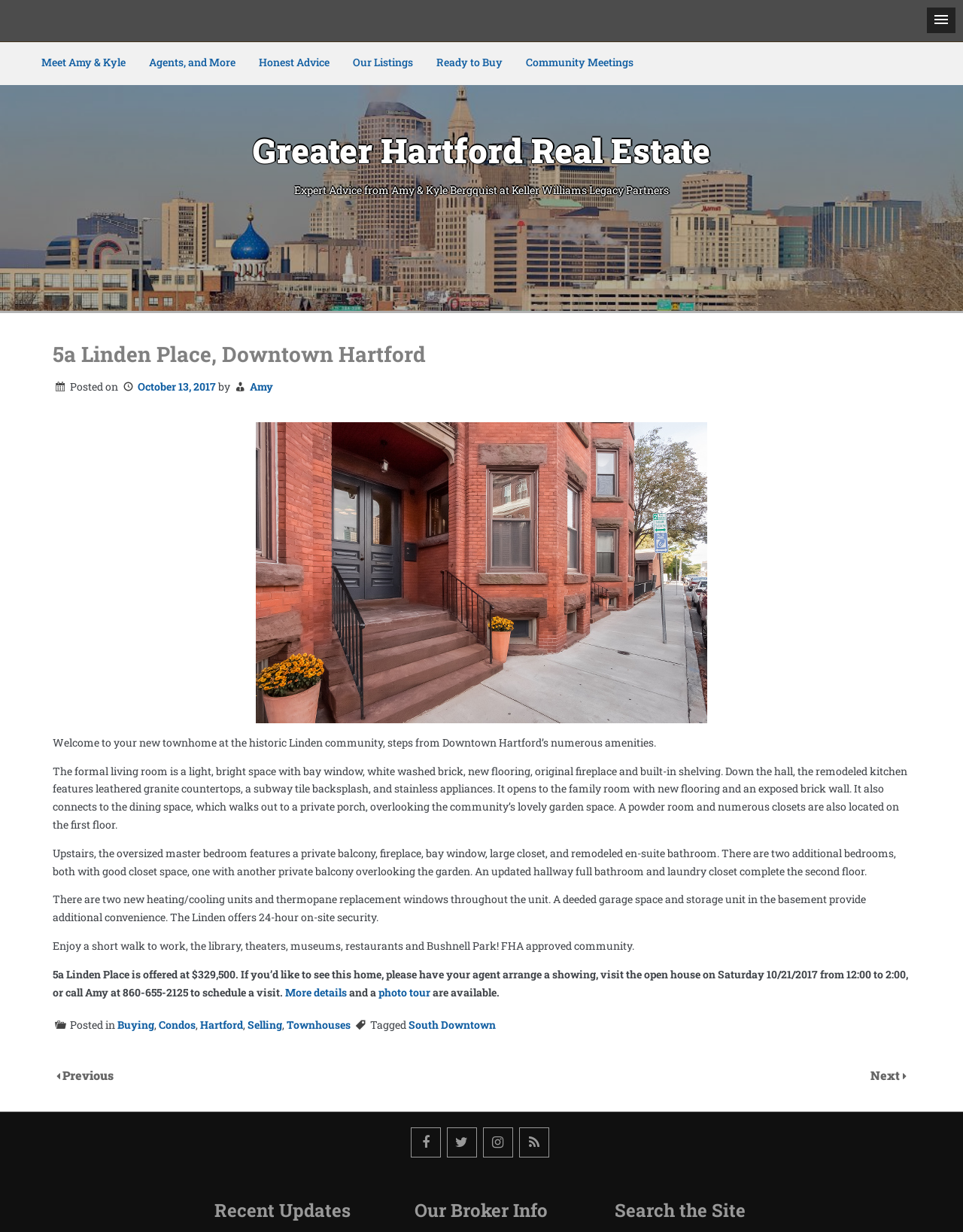What is the type of property?
Utilize the image to construct a detailed and well-explained answer.

I found the answer by looking at the text 'Welcome to your new townhome at the historic Linden community...' which is located inside the article element. This text suggests that the property is a townhome.